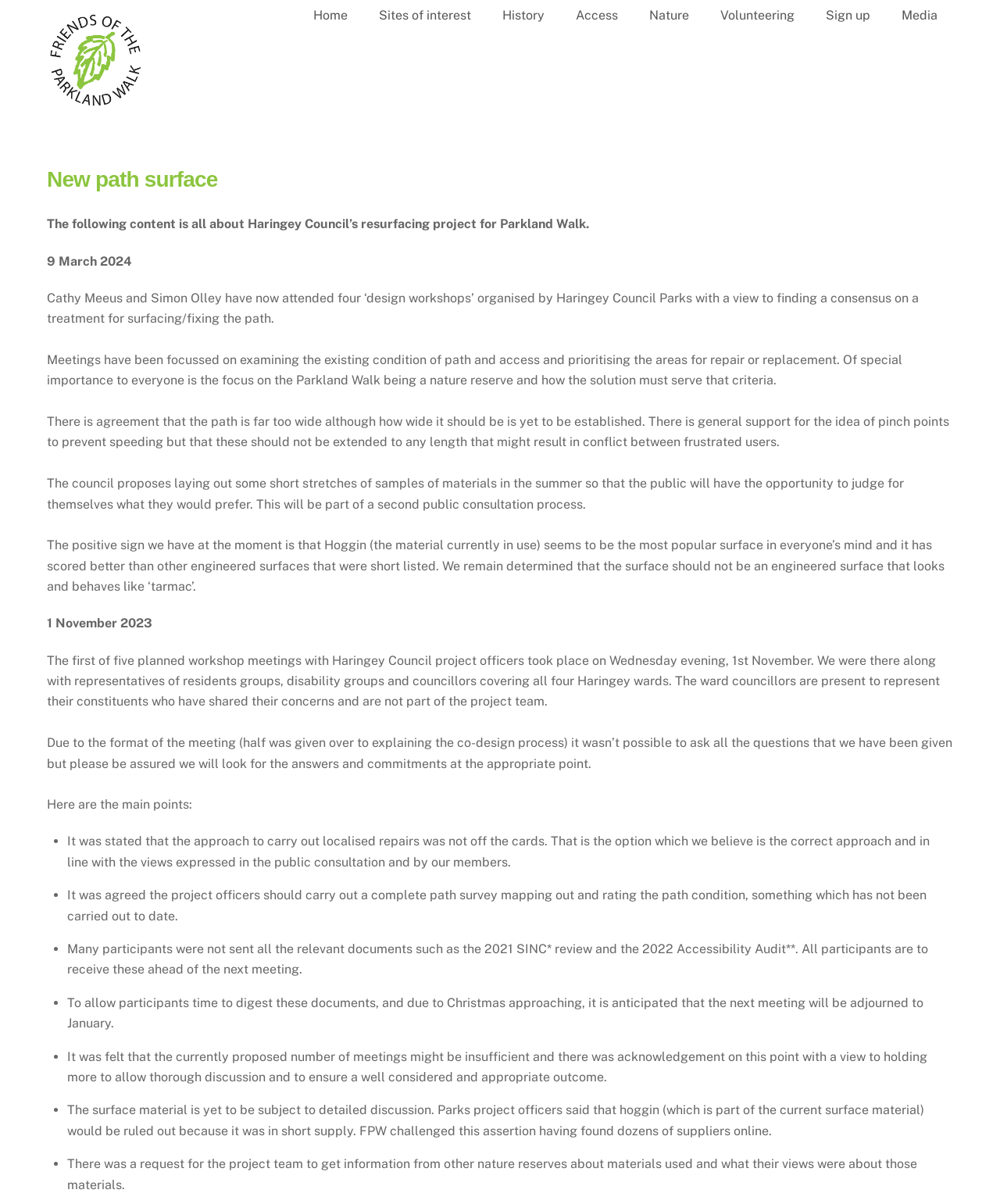Determine the bounding box coordinates for the HTML element described here: "Access".

[0.56, 0.0, 0.634, 0.026]